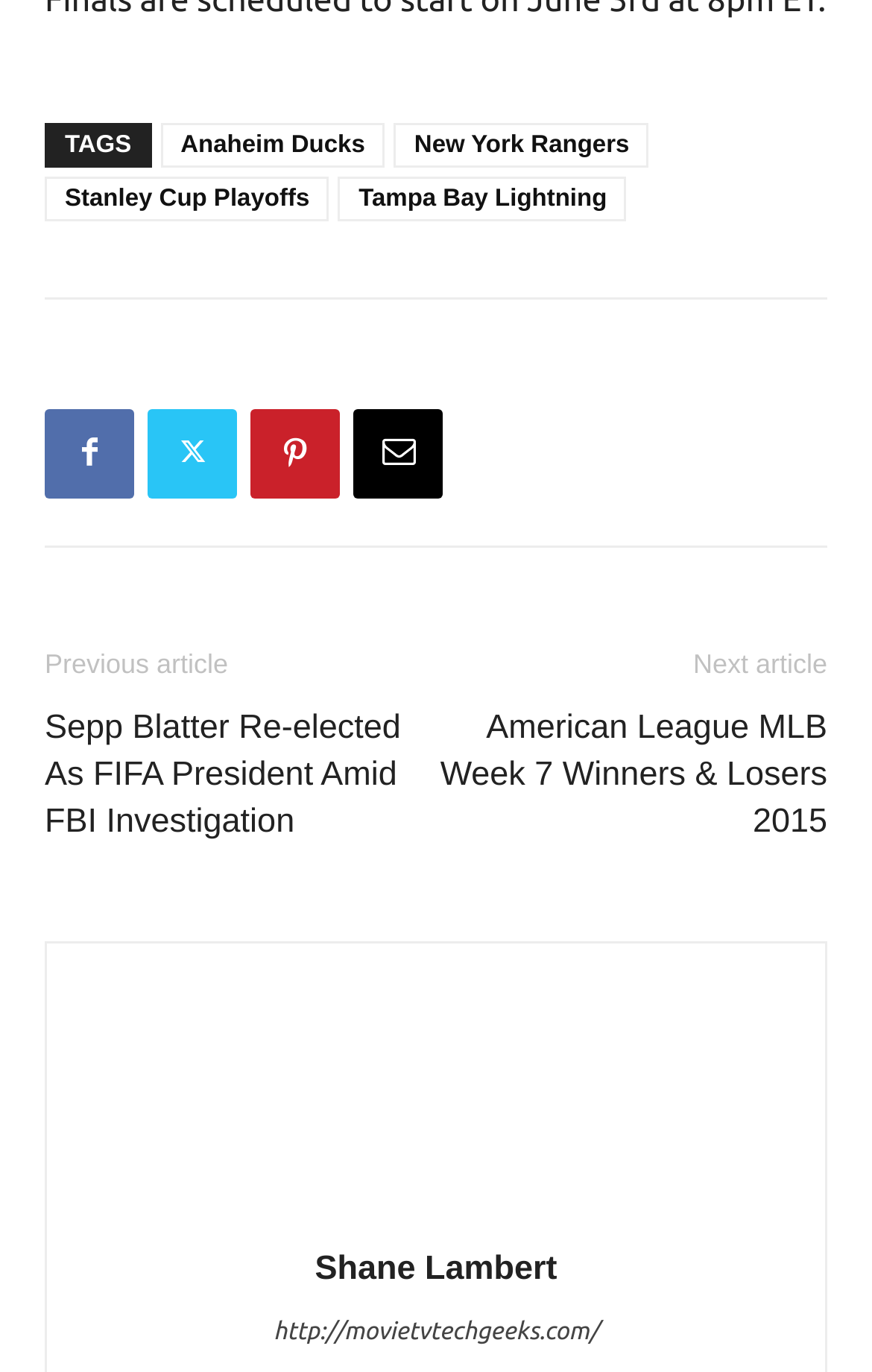Indicate the bounding box coordinates of the element that needs to be clicked to satisfy the following instruction: "Click on the Facebook like button". The coordinates should be four float numbers between 0 and 1, i.e., [left, top, right, bottom].

[0.051, 0.253, 0.821, 0.288]